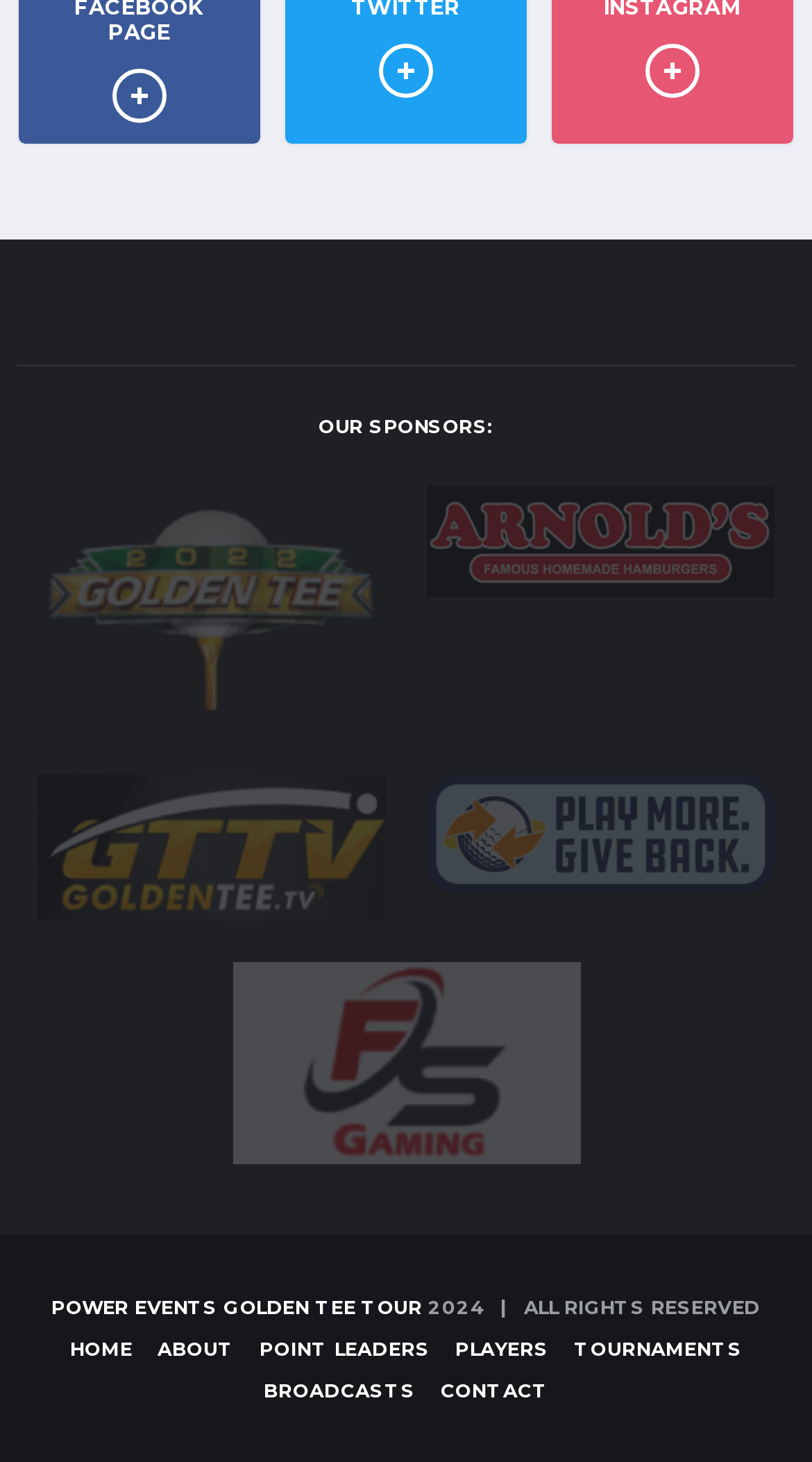Identify the bounding box coordinates of the region that should be clicked to execute the following instruction: "Learn about POWER EVENTS GOLDEN TEE TOUR".

[0.064, 0.886, 0.52, 0.901]